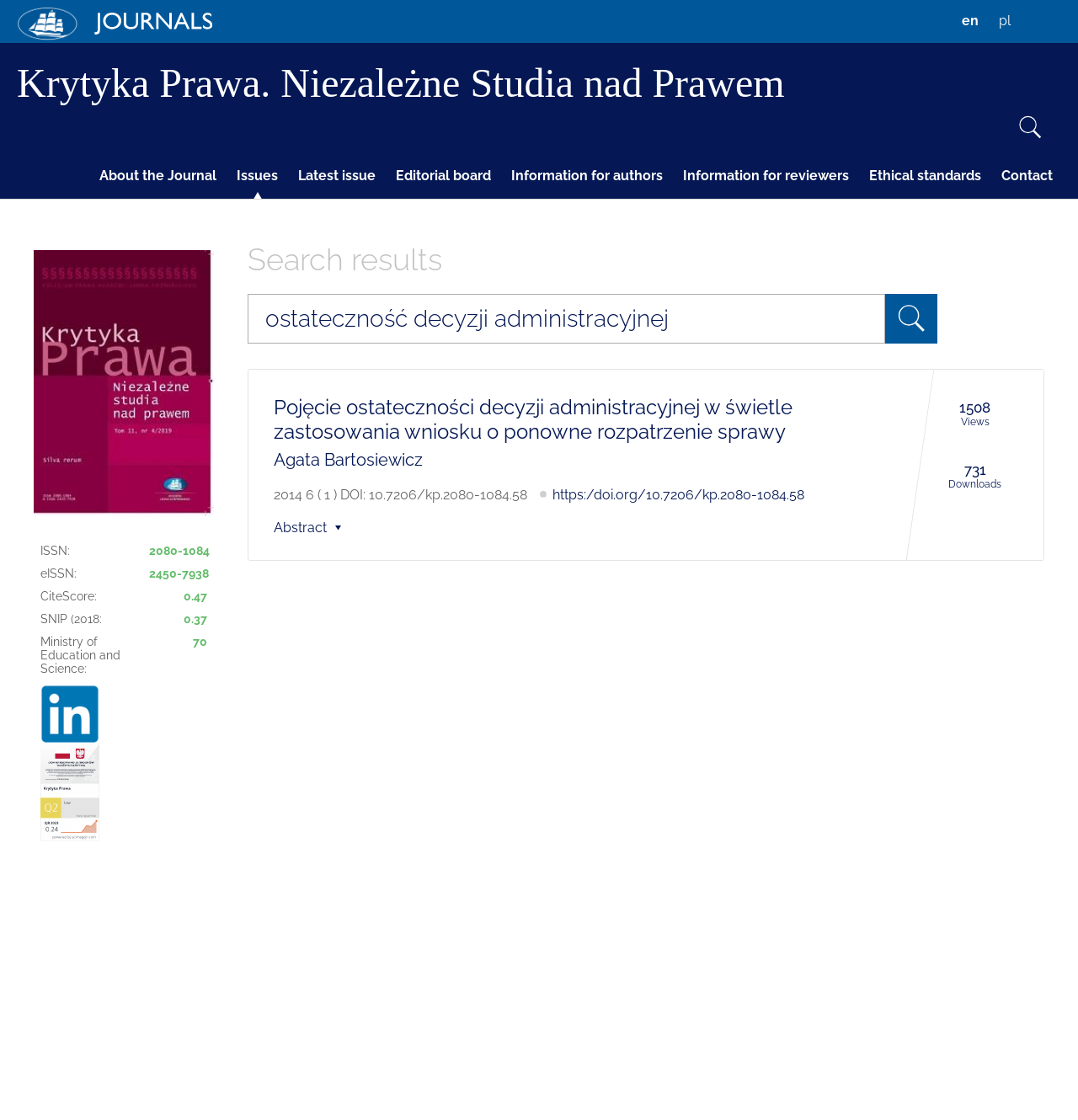Please predict the bounding box coordinates of the element's region where a click is necessary to complete the following instruction: "Click on 'phil simborg'". The coordinates should be represented by four float numbers between 0 and 1, i.e., [left, top, right, bottom].

None